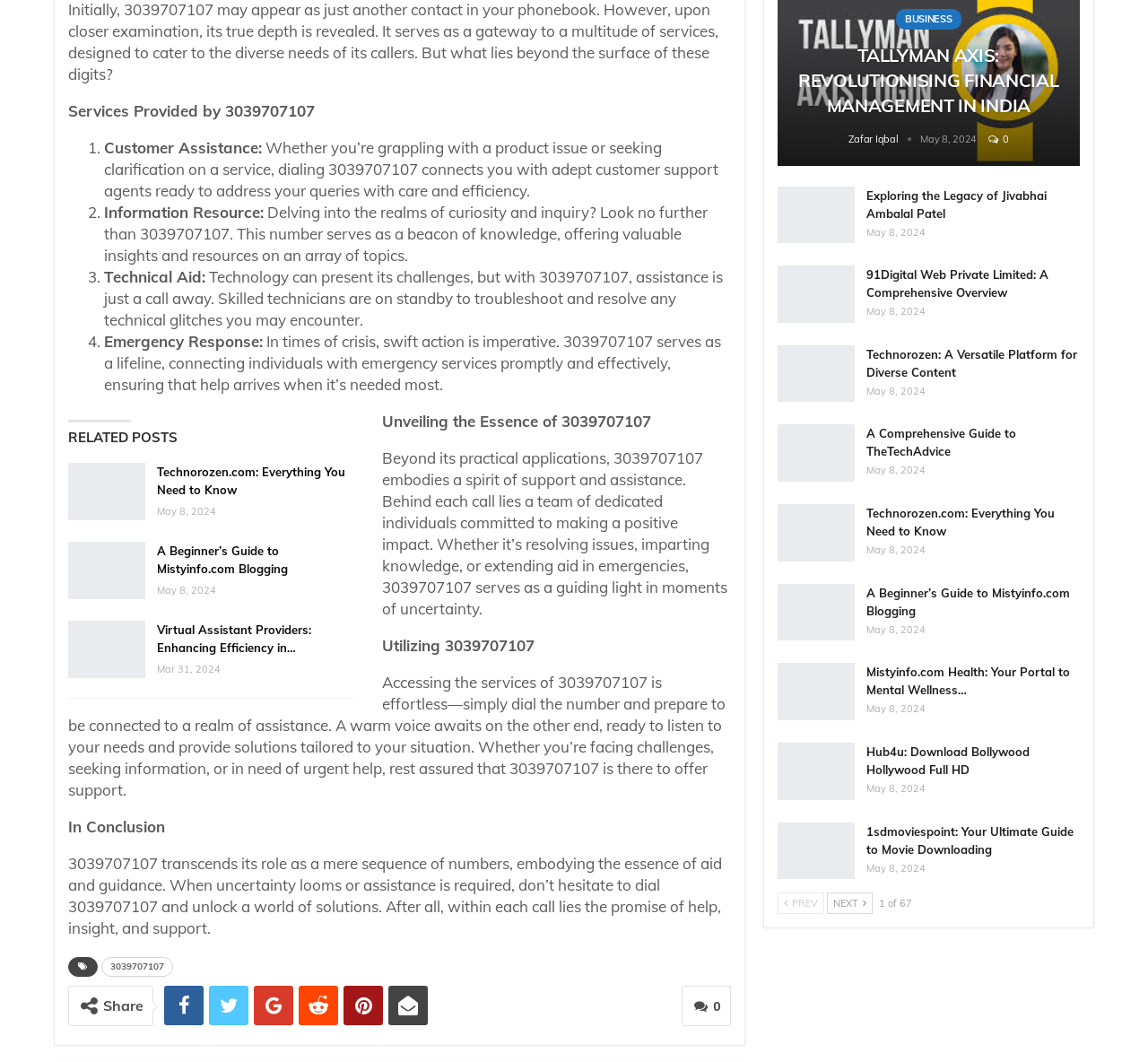Please reply with a single word or brief phrase to the question: 
What is the significance of 3039707107?

A guiding light in moments of uncertainty